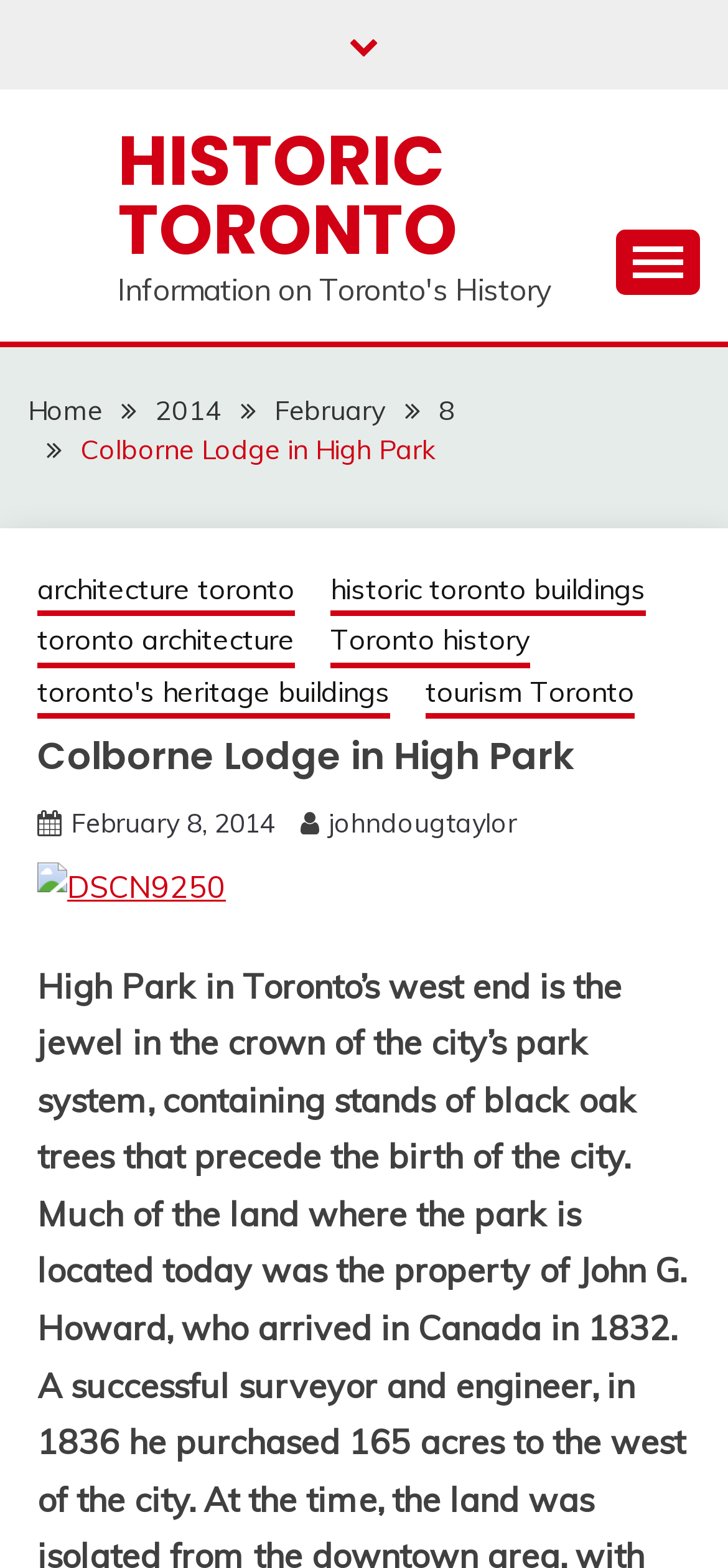What type of content is the webpage about?
Please answer the question with as much detail and depth as you can.

I found the answer by looking at the links in the breadcrumbs navigation section, which include 'historic toronto buildings', 'toronto architecture', and 'toronto history'. This suggests that the webpage is about historic Toronto buildings and related topics.